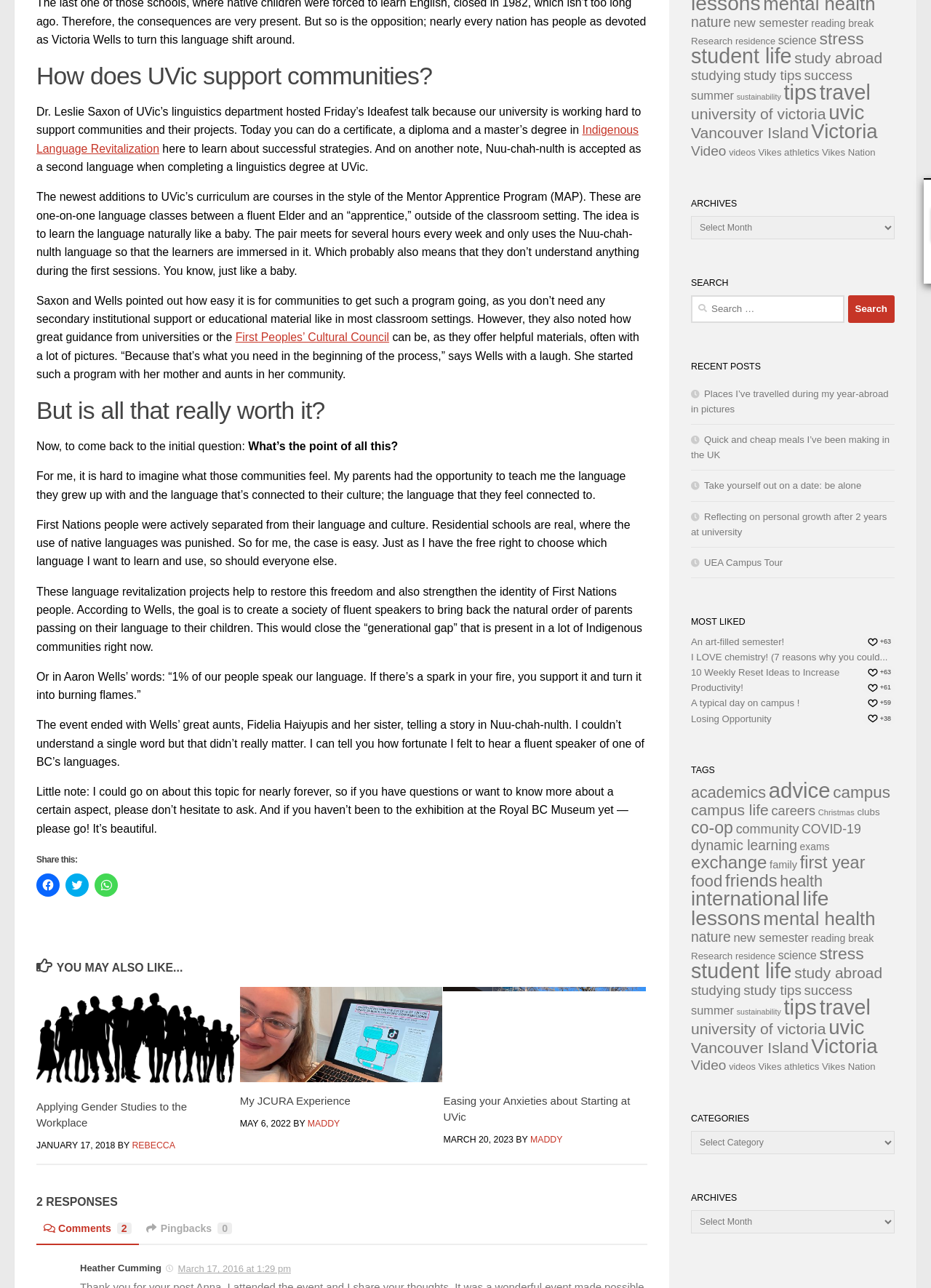Predict the bounding box coordinates for the UI element described as: "First Peoples’ Cultural Council". The coordinates should be four float numbers between 0 and 1, presented as [left, top, right, bottom].

[0.253, 0.257, 0.418, 0.267]